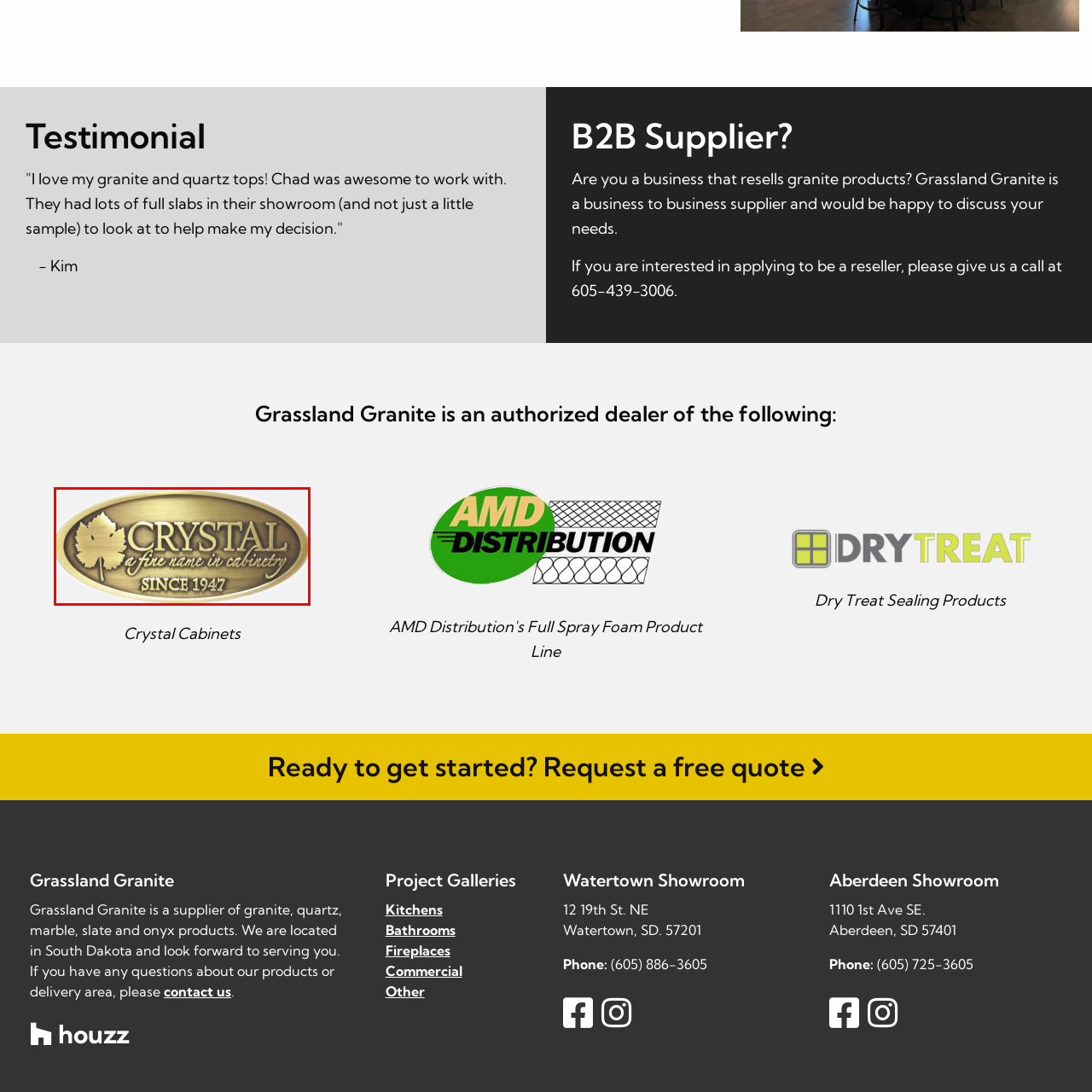Detail the visual elements present in the red-framed section of the image.

This image showcases a prominent oval-shaped logo for "Crystal," a renowned brand in cabinetry. The logo features an elegant design with the word "CRYSTAL" prominently displayed in large, bold lettering at the top. Underneath, the tagline "a fine name in cabinetry" emphasizes the brand's reputation, while the phrase "SINCE 1947" signifies its long-standing history and dedication to quality craftsmanship. The logo's gold color gives it a luxurious feel, reflecting the premium nature of the products offered by the company. This branding is part of the Grassland Granite offerings, indicating their collaboration with high-quality cabinetry suppliers.